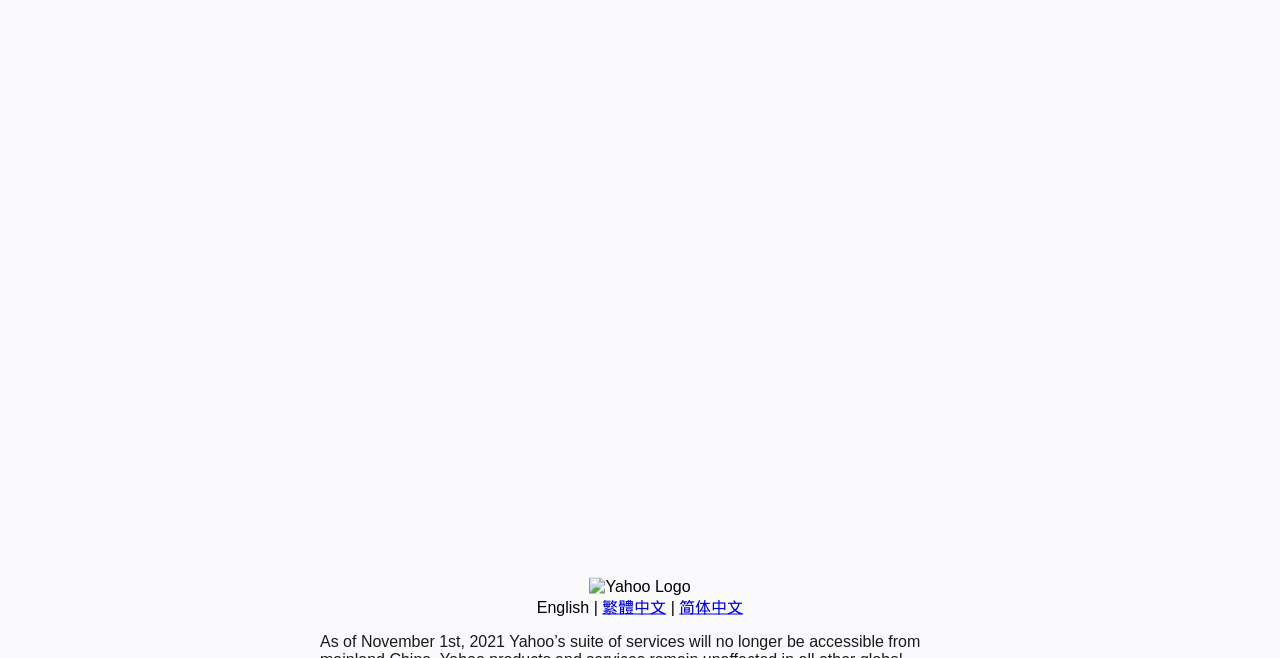Given the element description Monica M. and Debra M., identify the bounding box coordinates for the UI element on the webpage screenshot. The format should be (top-left x, top-left y, bottom-right x, bottom-right y), with values between 0 and 1.

None